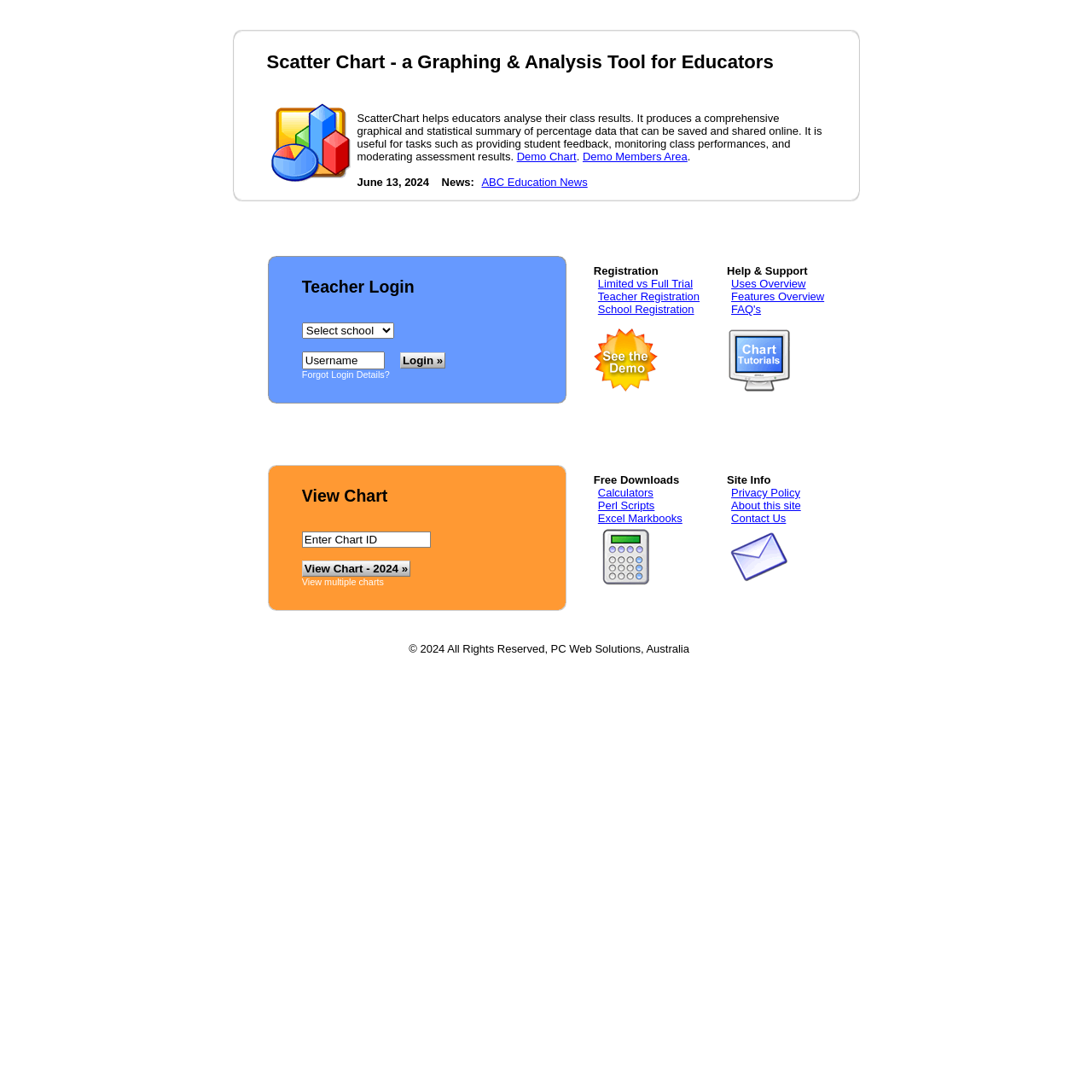Please indicate the bounding box coordinates of the element's region to be clicked to achieve the instruction: "View a chart". Provide the coordinates as four float numbers between 0 and 1, i.e., [left, top, right, bottom].

[0.276, 0.487, 0.394, 0.502]